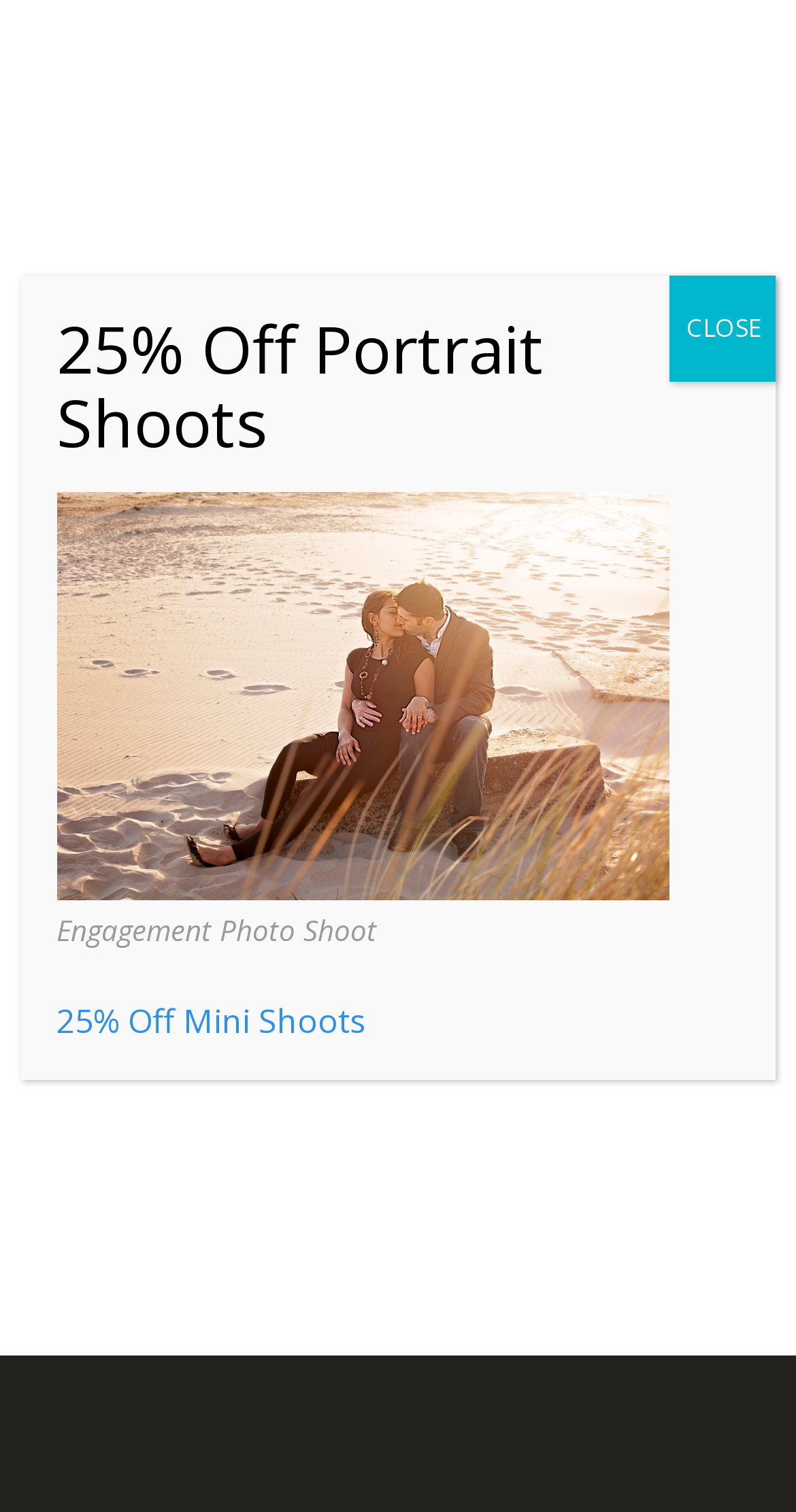Find the bounding box of the web element that fits this description: "Picture Perfect Photography".

[0.048, 0.01, 0.913, 0.152]